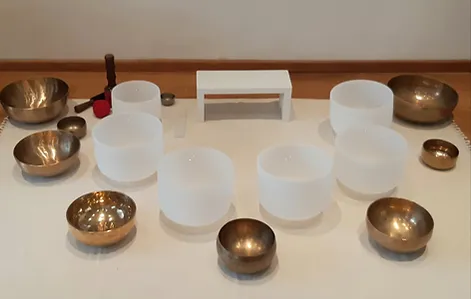Please provide a short answer using a single word or phrase for the question:
What is the function of the mallet?

To strike the bowls